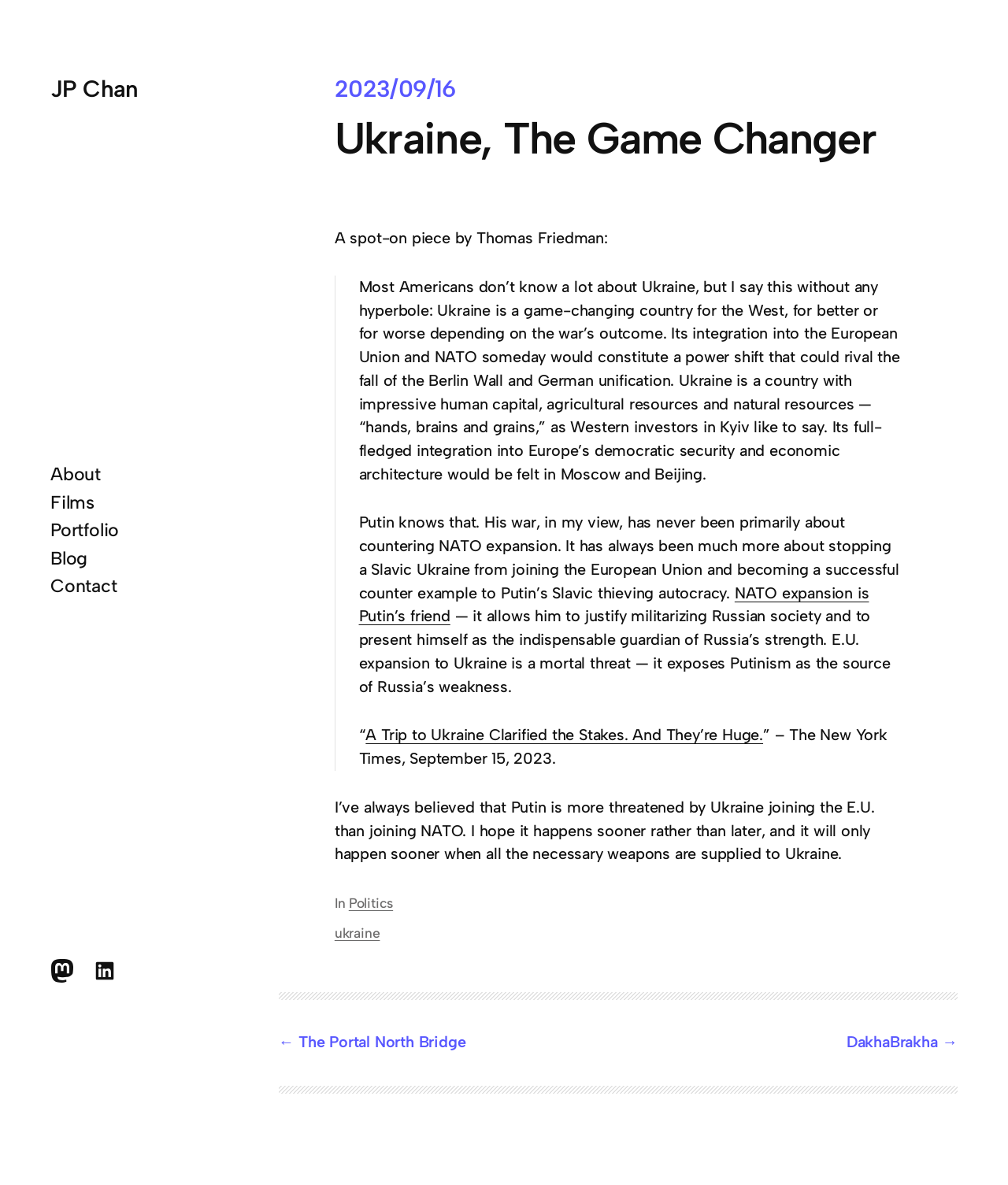Please specify the bounding box coordinates of the clickable region necessary for completing the following instruction: "Read the article about Ukraine". The coordinates must consist of four float numbers between 0 and 1, i.e., [left, top, right, bottom].

[0.332, 0.096, 0.894, 0.138]